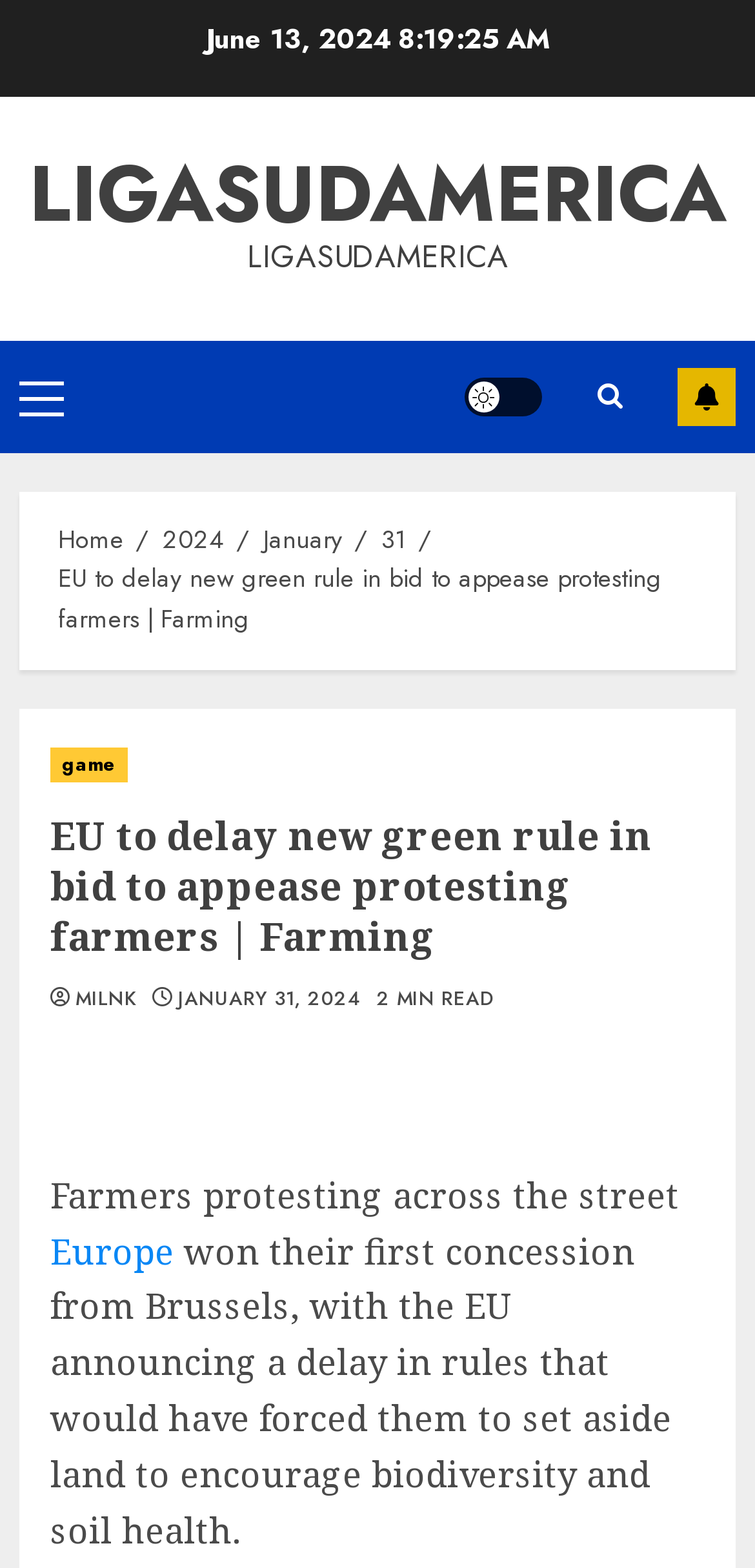Provide the bounding box coordinates of the HTML element described by the text: "Subscribe". The coordinates should be in the format [left, top, right, bottom] with values between 0 and 1.

[0.897, 0.234, 0.974, 0.271]